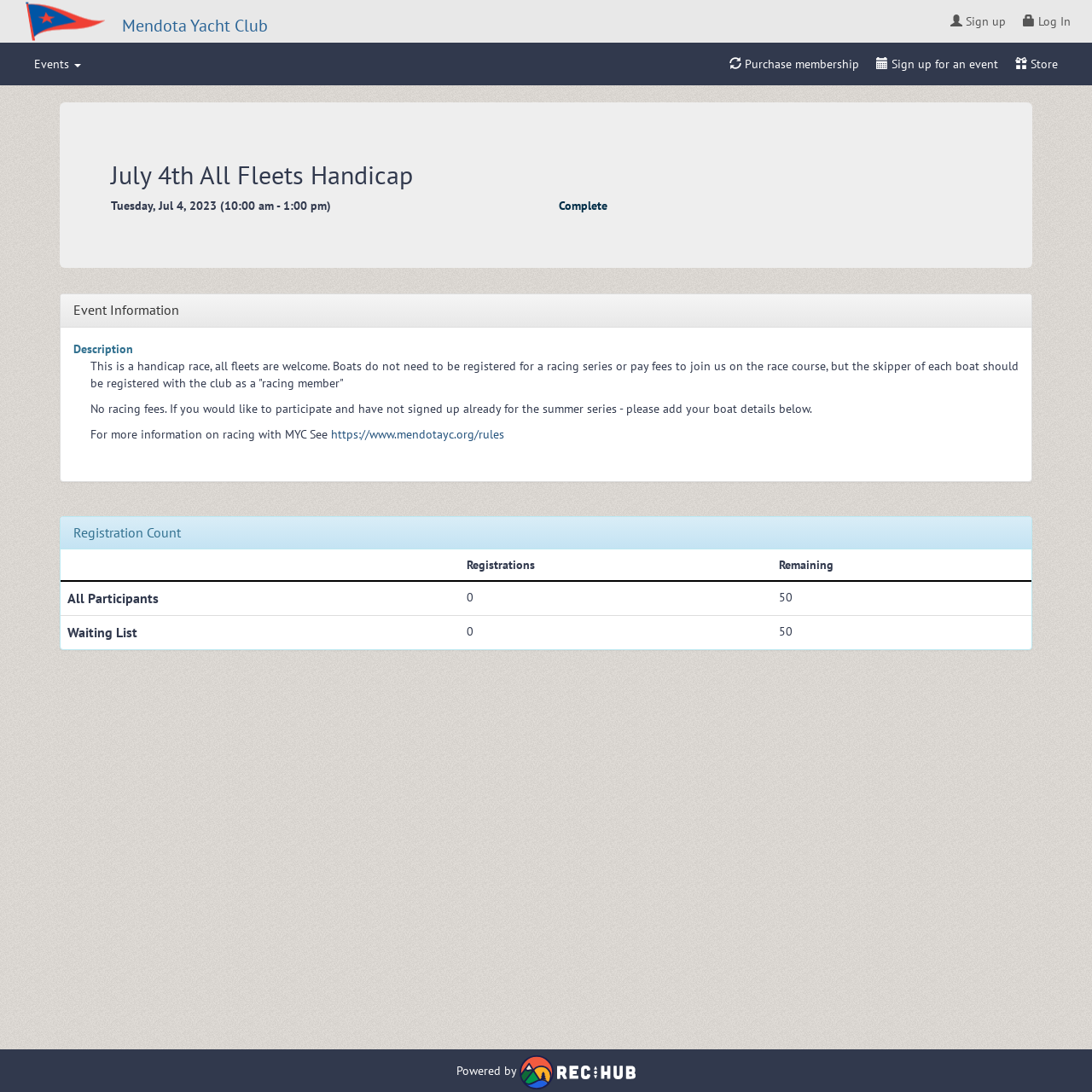Determine the bounding box coordinates in the format (top-left x, top-left y, bottom-right x, bottom-right y). Ensure all values are floating point numbers between 0 and 1. Identify the bounding box of the UI element described by: Sign up for an event

[0.795, 0.039, 0.922, 0.078]